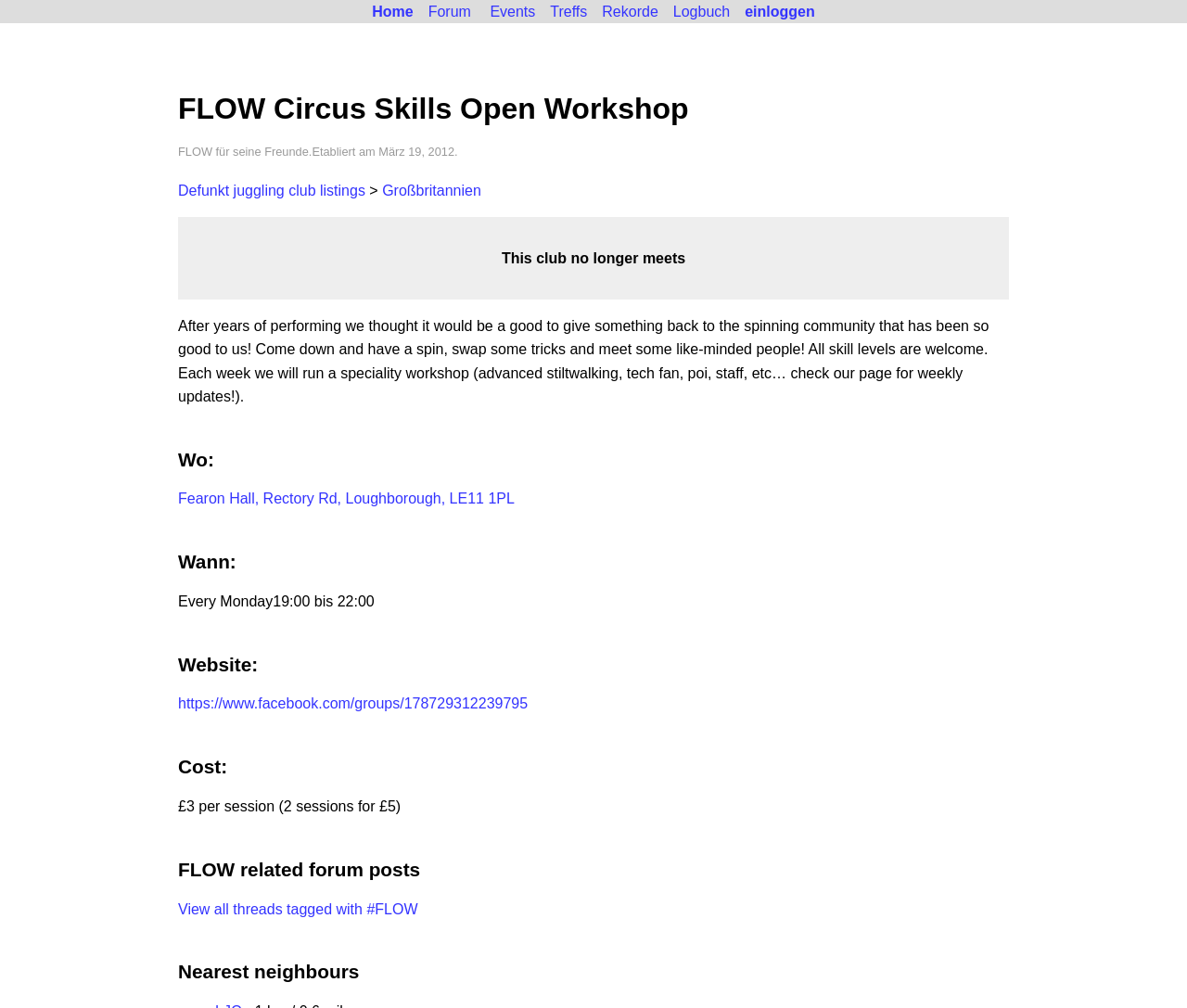What is the name of the circus skills open workshop?
Based on the image content, provide your answer in one word or a short phrase.

FLOW